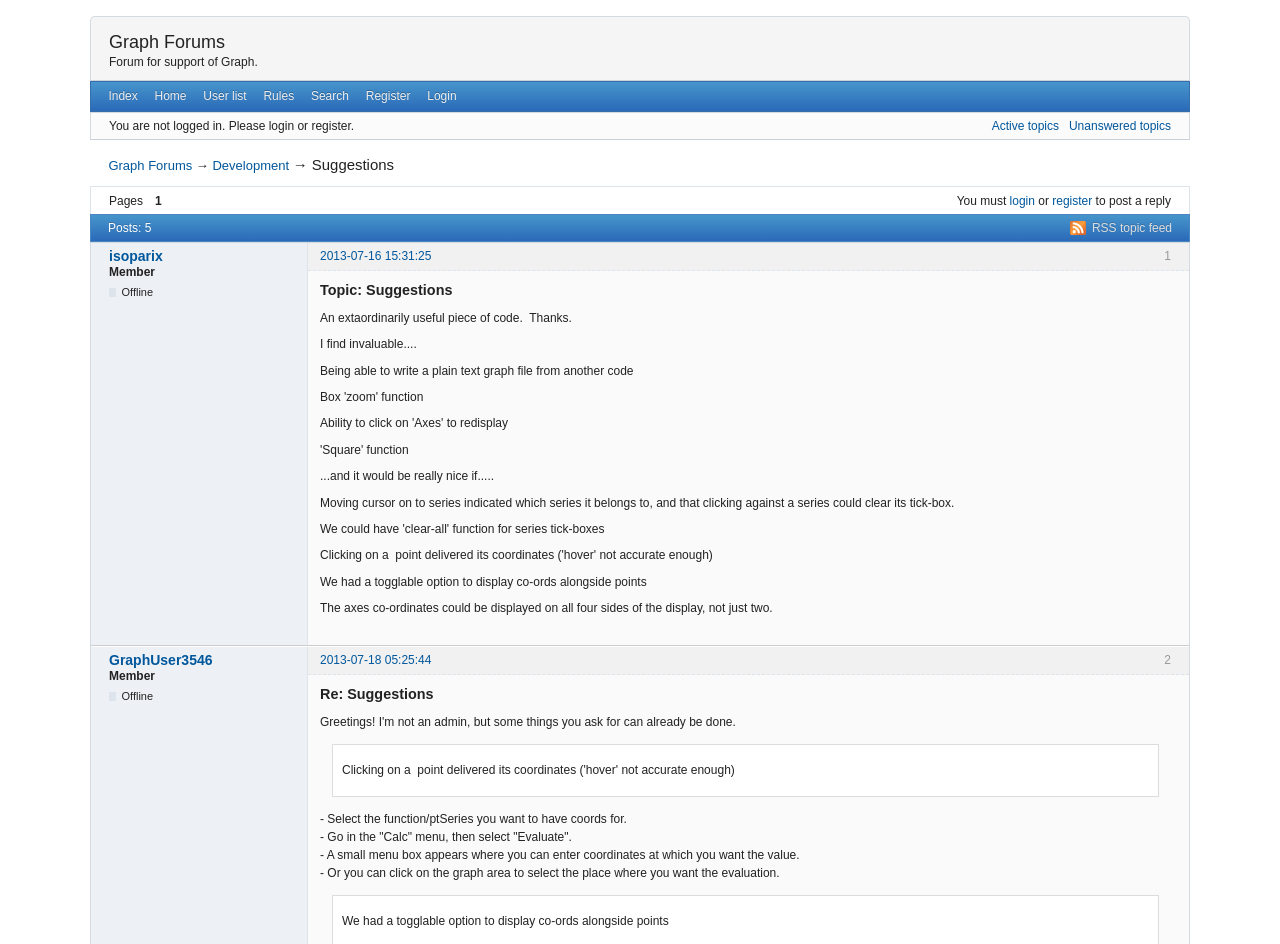What is the status of the user 'GraphUser3546'?
Offer a detailed and full explanation in response to the question.

The status of the user 'GraphUser3546' can be found near the user's name in the heading '2 GraphUser3546 2013-07-18 05:25:44'. The 'Offline' status is indicated by the text 'Offline' located below the user's name.